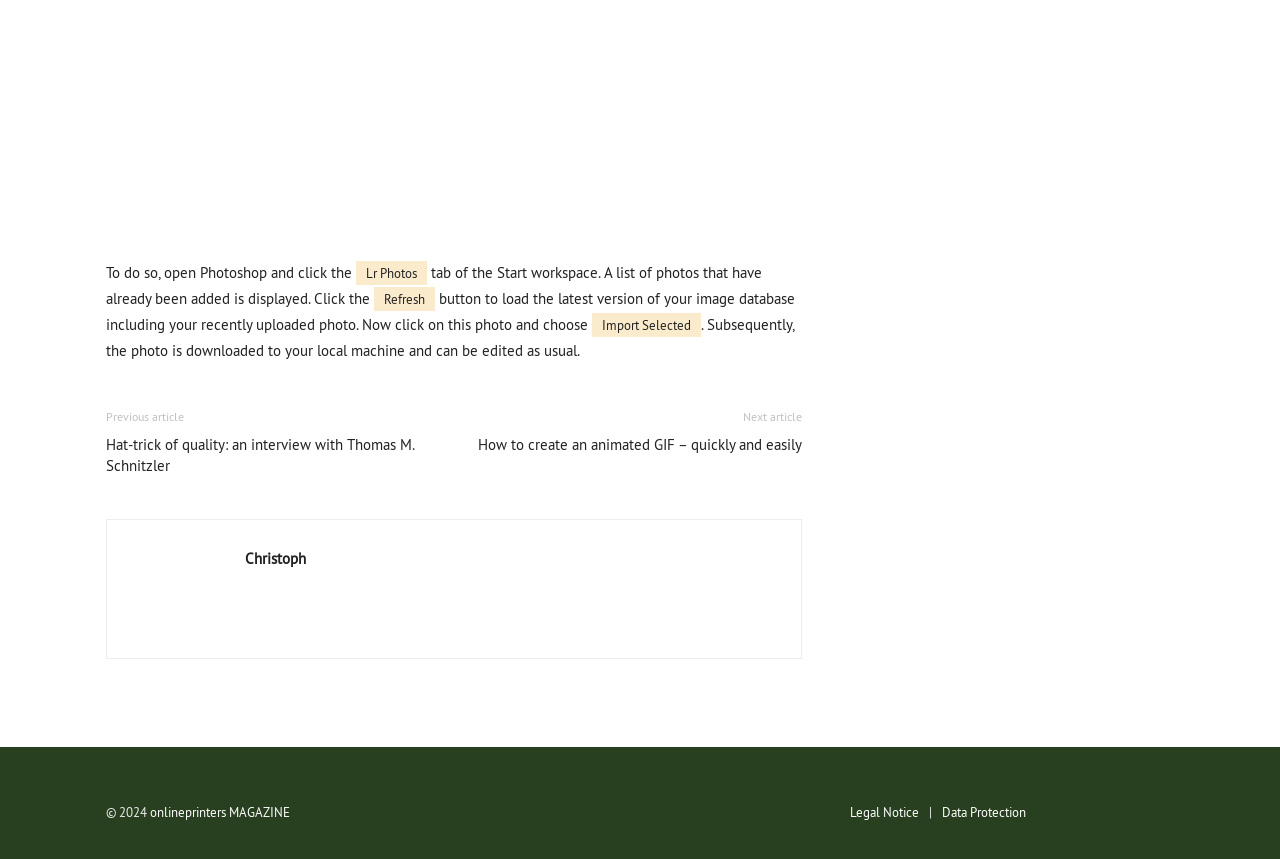Provide your answer in a single word or phrase: 
What is the name of the tab in the Start workspace?

Lr Photos